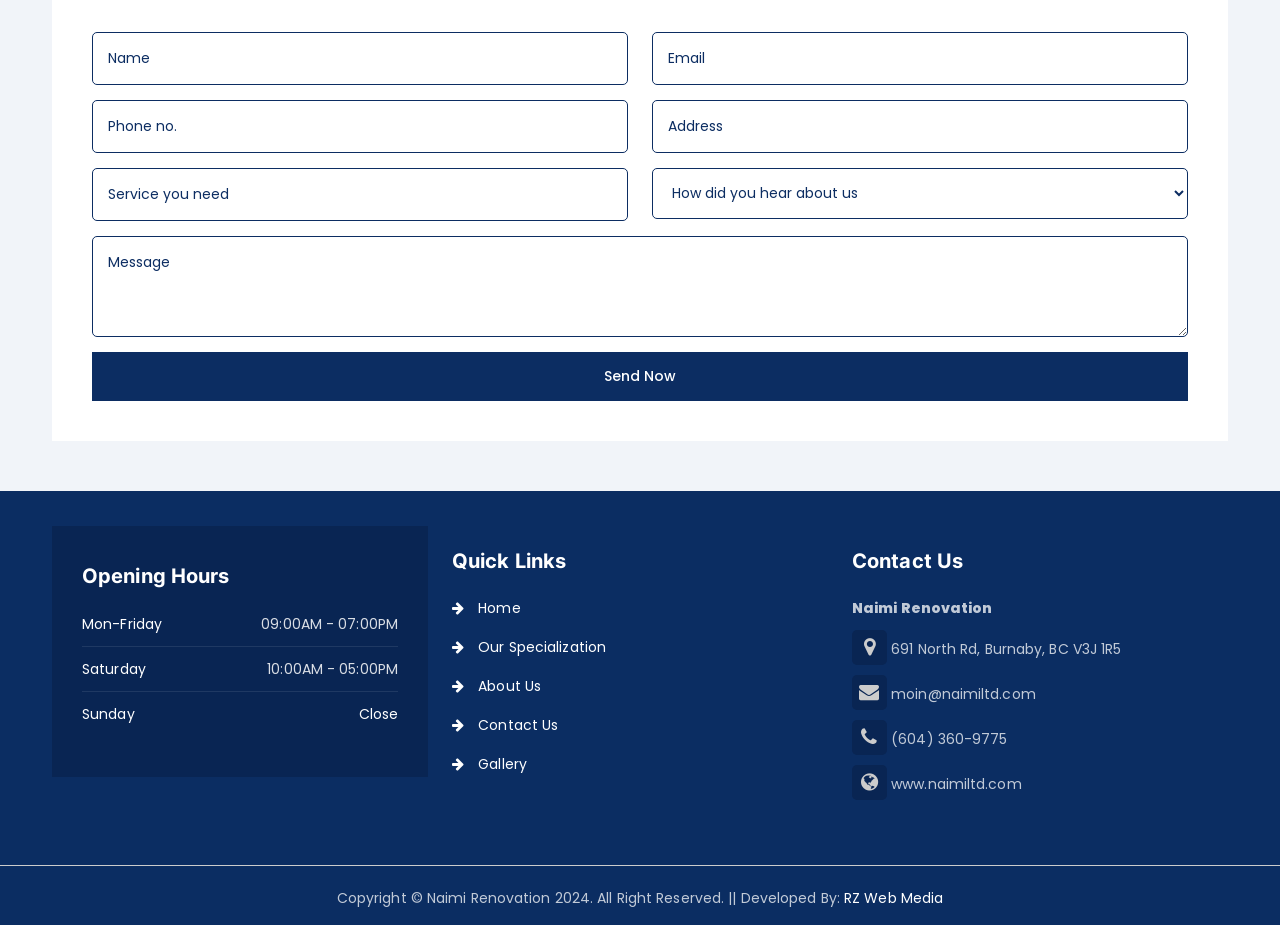Use a single word or phrase to answer the question:
What is the company name?

Naimi Renovation